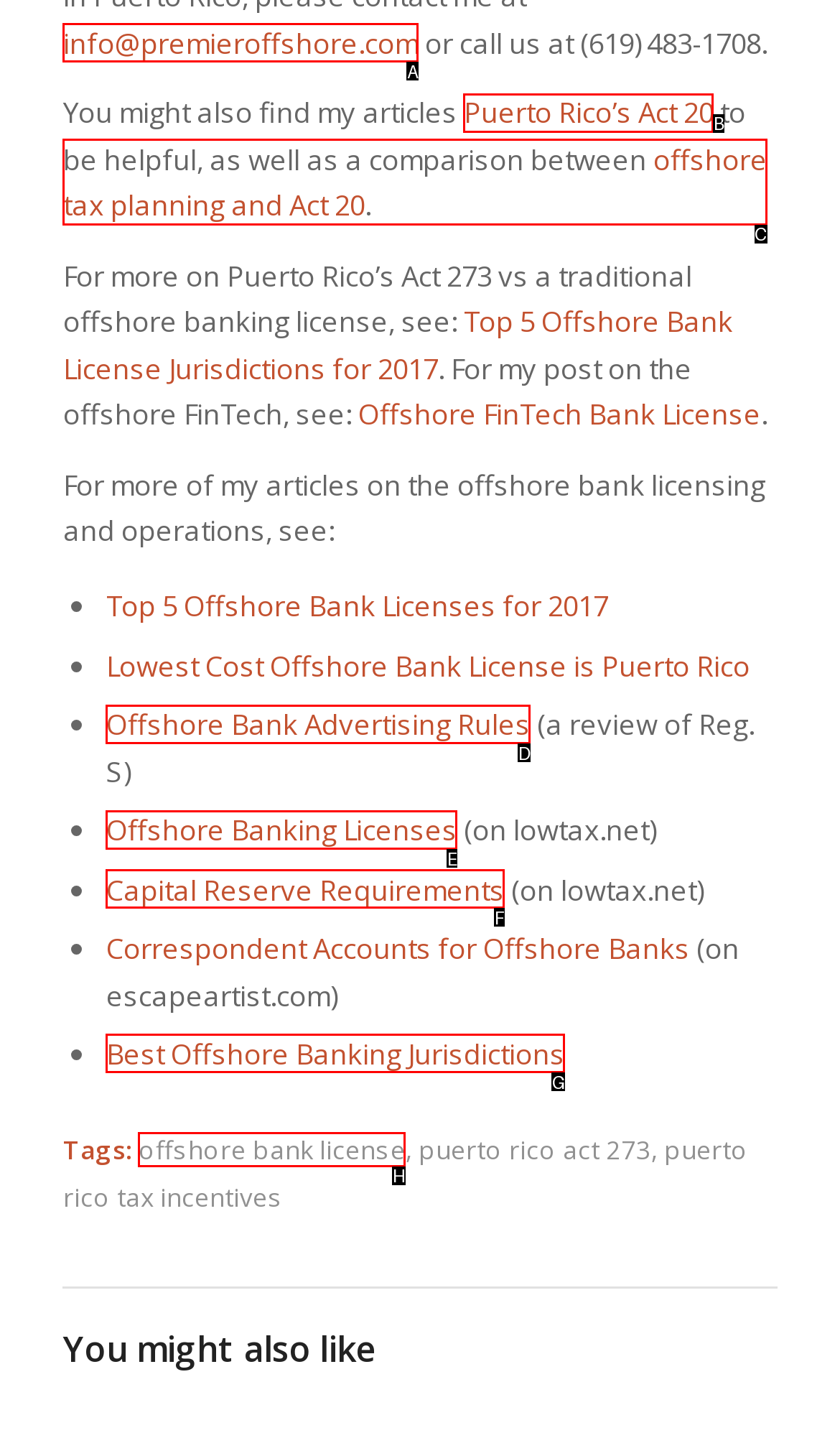Find the correct option to complete this instruction: Learn more about offshore tax planning and Act 20. Reply with the corresponding letter.

C